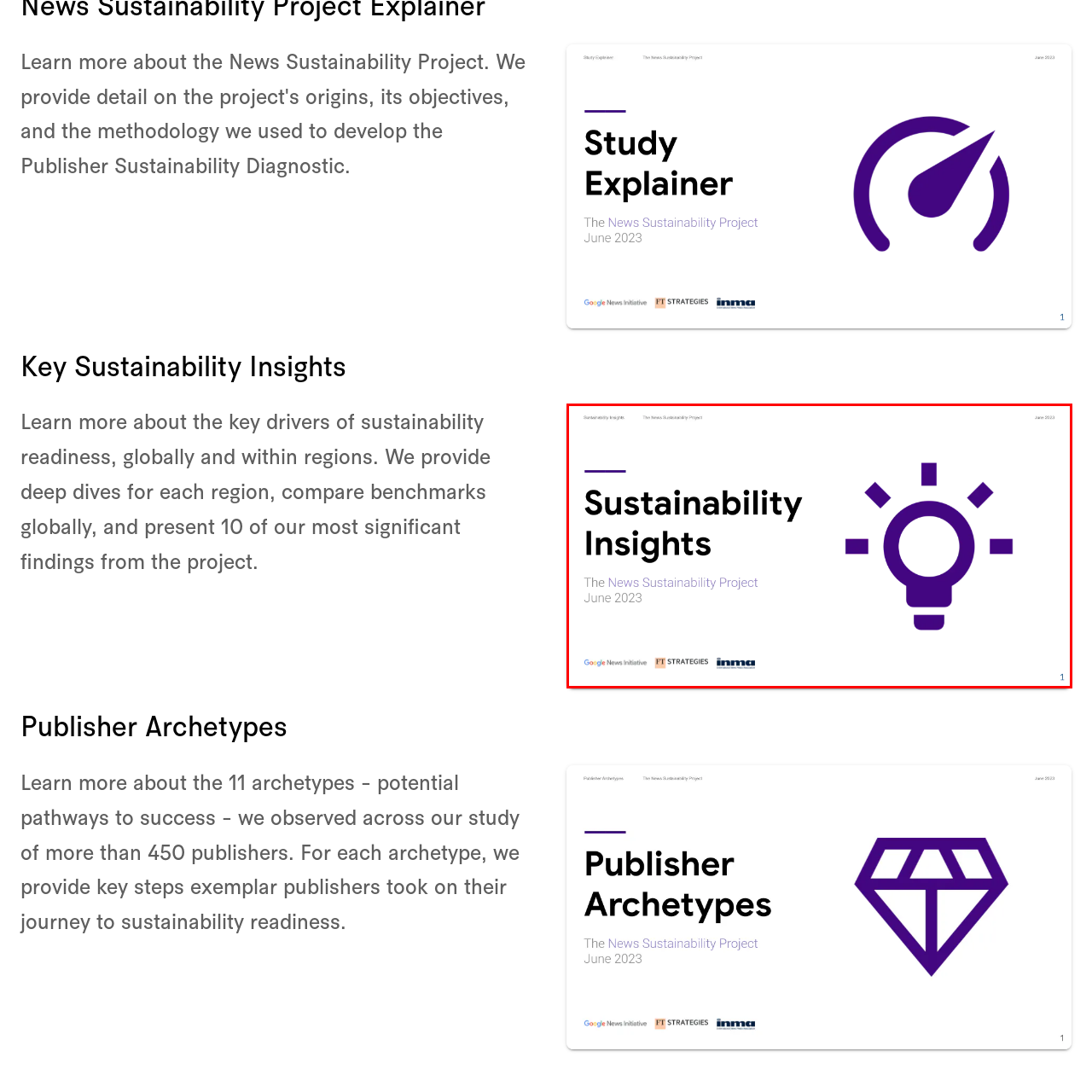How many partnering organizations' logos are displayed?
Inspect the image within the red bounding box and respond with a detailed answer, leveraging all visible details.

The bottom of the image includes logos from various partnering organizations, such as the Google News Initiative, FT Strategies, and INMA, indicating collaborative efforts in sustainability research, with a minimum of three organizations involved.